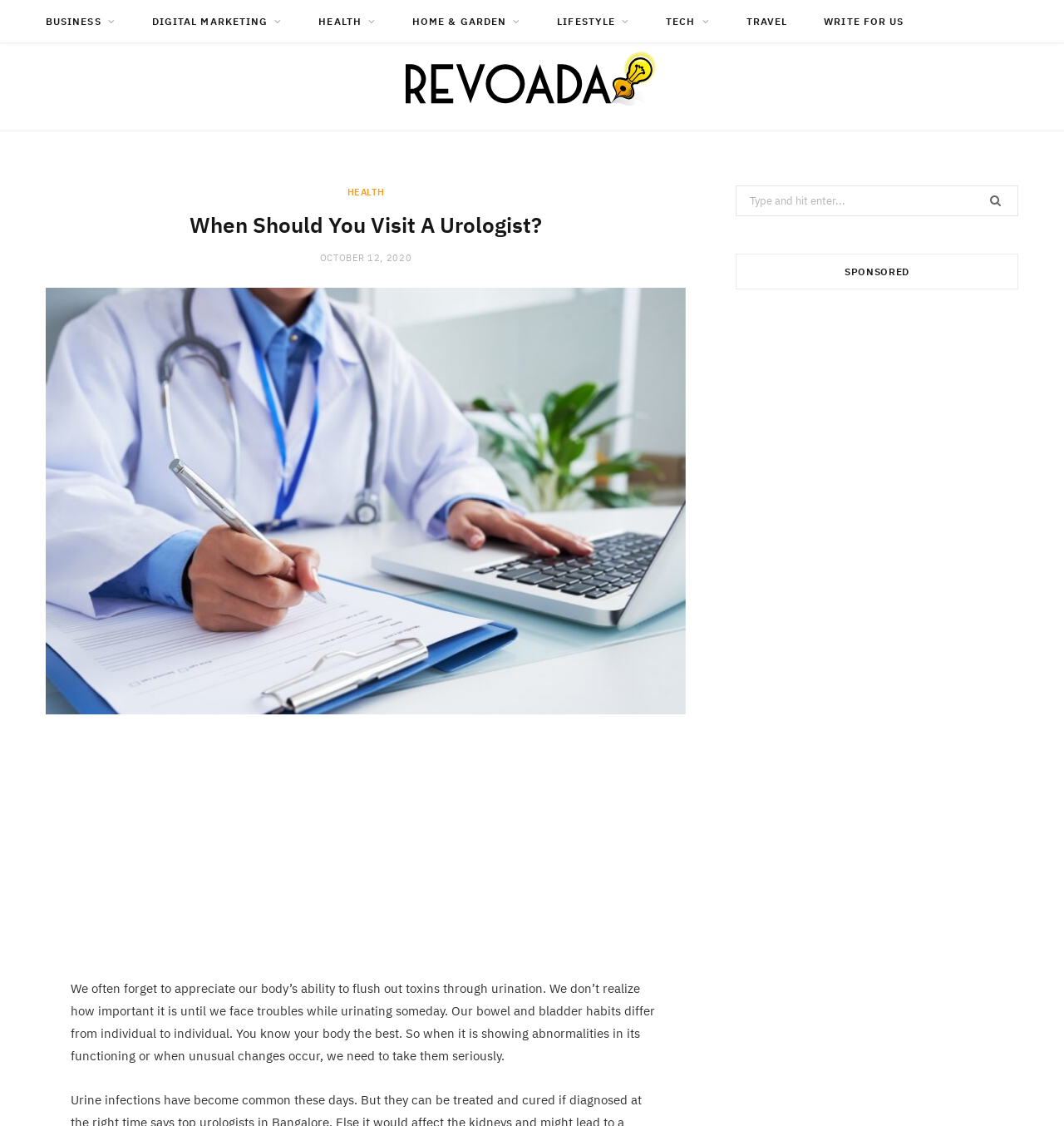Please predict the bounding box coordinates of the element's region where a click is necessary to complete the following instruction: "Click on HEALTH category". The coordinates should be represented by four float numbers between 0 and 1, i.e., [left, top, right, bottom].

[0.284, 0.0, 0.369, 0.038]